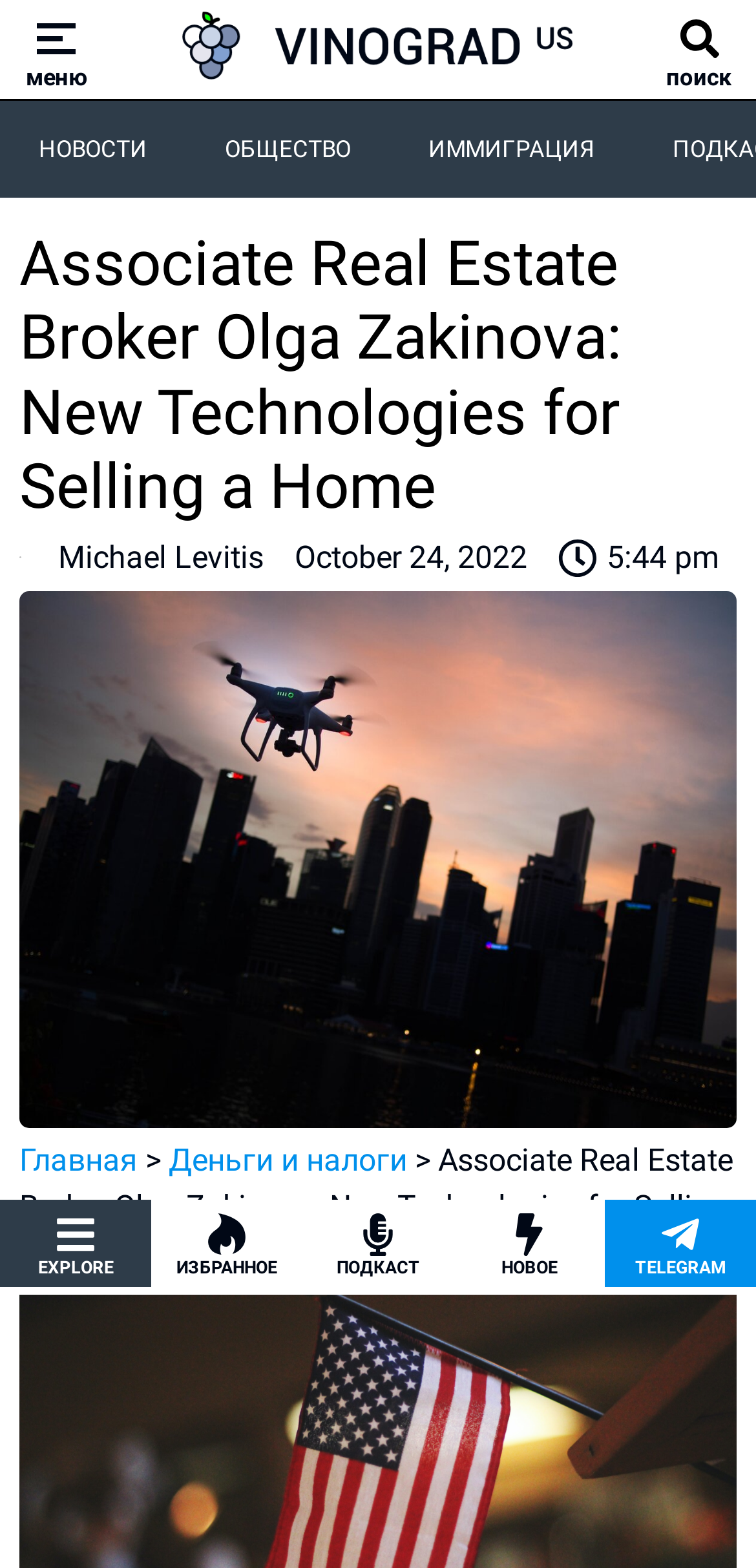Locate the bounding box coordinates of the element that should be clicked to fulfill the instruction: "Click on the menu".

[0.034, 0.041, 0.116, 0.058]